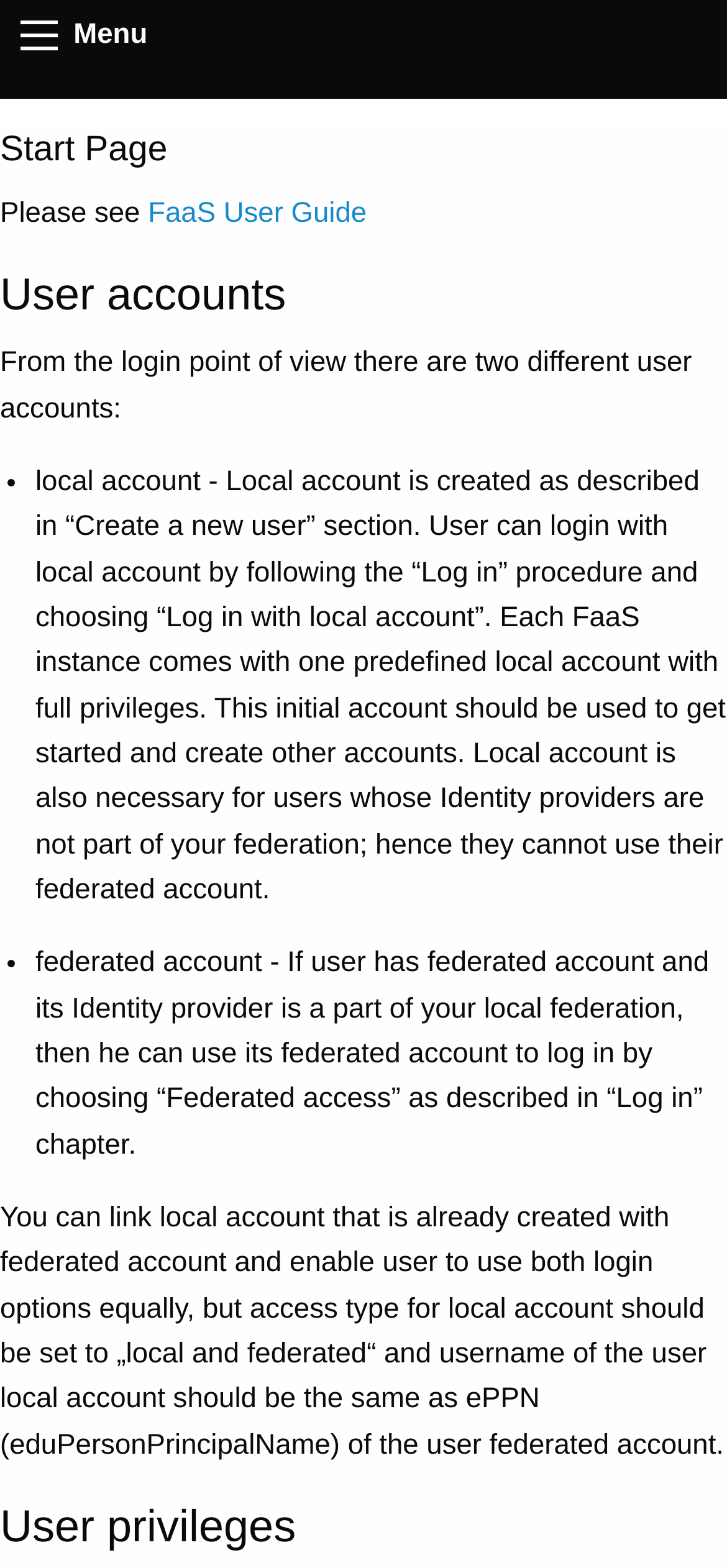Create an elaborate caption that covers all aspects of the webpage.

The webpage is a documentation page, specifically the "Start Page" of a FaaS (Function-as-a-Service) user guide. At the top-left corner, there is a button and a "Menu" static text. Below them, there is a heading that reads "Start Page". 

On the top-center of the page, there is a static text "Please see" followed by a link to the "FaaS User Guide". 

Below this section, there is a heading "User accounts" that spans the entire width of the page. Under this heading, there is a paragraph of text that explains the two types of user accounts: local account and federated account. 

The local account is described in a bullet point, which is indented and marked with a bullet marker. The text explains how local accounts are created and used. 

Below the local account description, there is another bullet point, also indented and marked with a bullet marker, that describes federated accounts. 

Following the federated account description, there is a paragraph of text that explains how to link a local account with a federated account. 

At the bottom of the page, there is a heading "User privileges" that spans the entire width of the page.